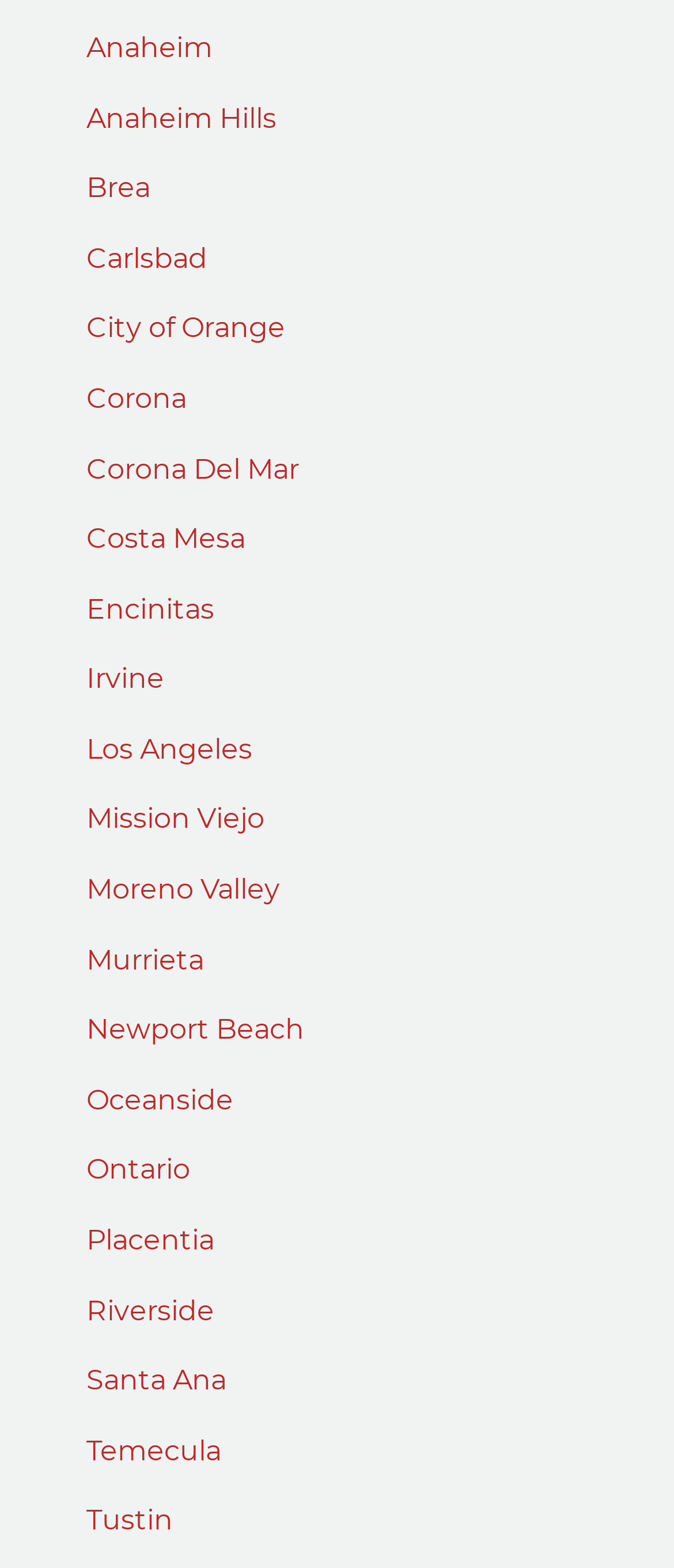Please provide a brief answer to the question using only one word or phrase: 
What is the vertical position of the 'Corona' link relative to the 'Anaheim Hills' link?

Below